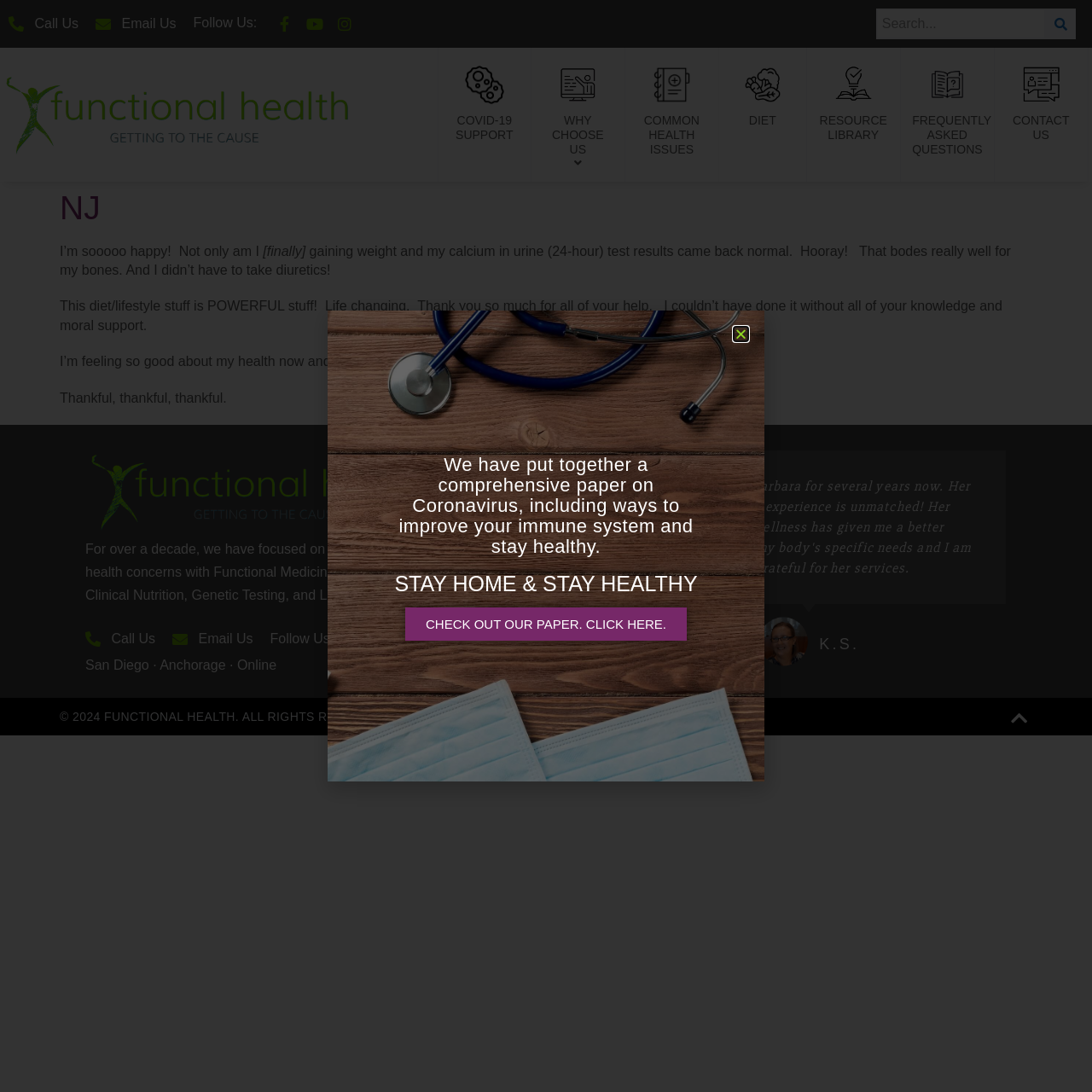Please identify the bounding box coordinates of the area that needs to be clicked to fulfill the following instruction: "Follow Us on Facebook."

[0.251, 0.012, 0.271, 0.032]